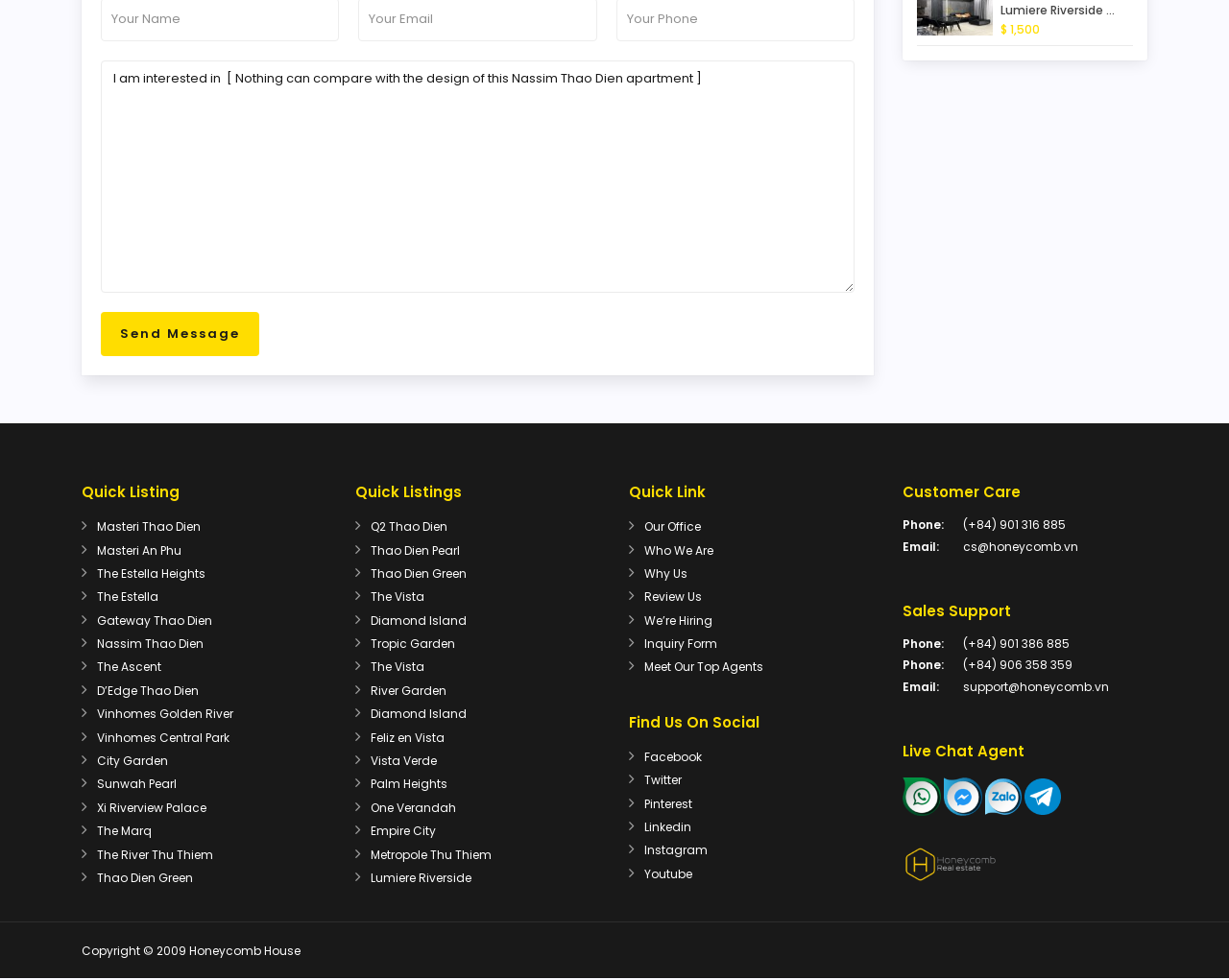Identify the bounding box for the described UI element: "title="Telegram"".

[0.834, 0.803, 0.863, 0.821]